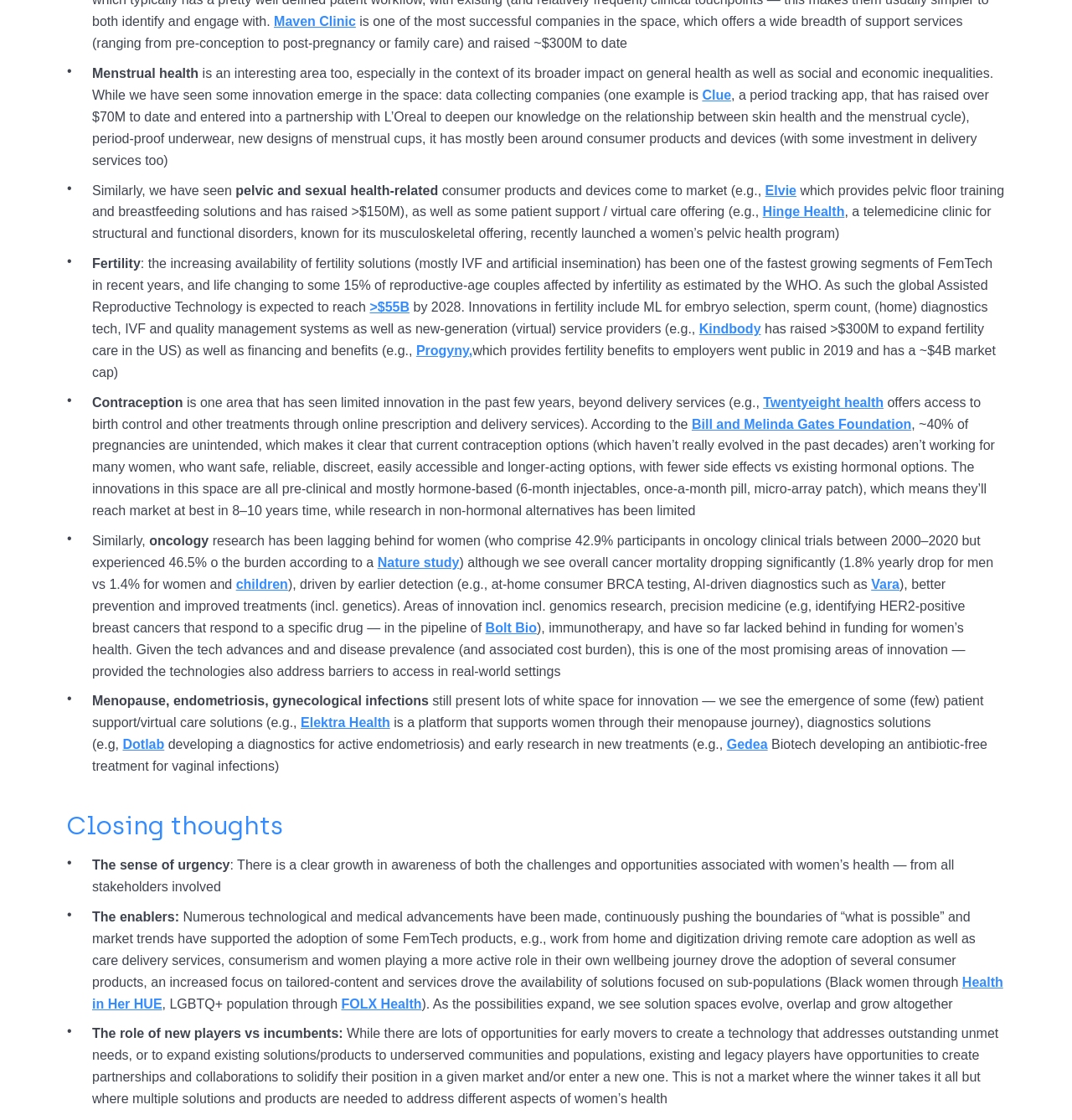Find the bounding box coordinates of the element I should click to carry out the following instruction: "Explore Hinge Health".

[0.711, 0.183, 0.788, 0.196]